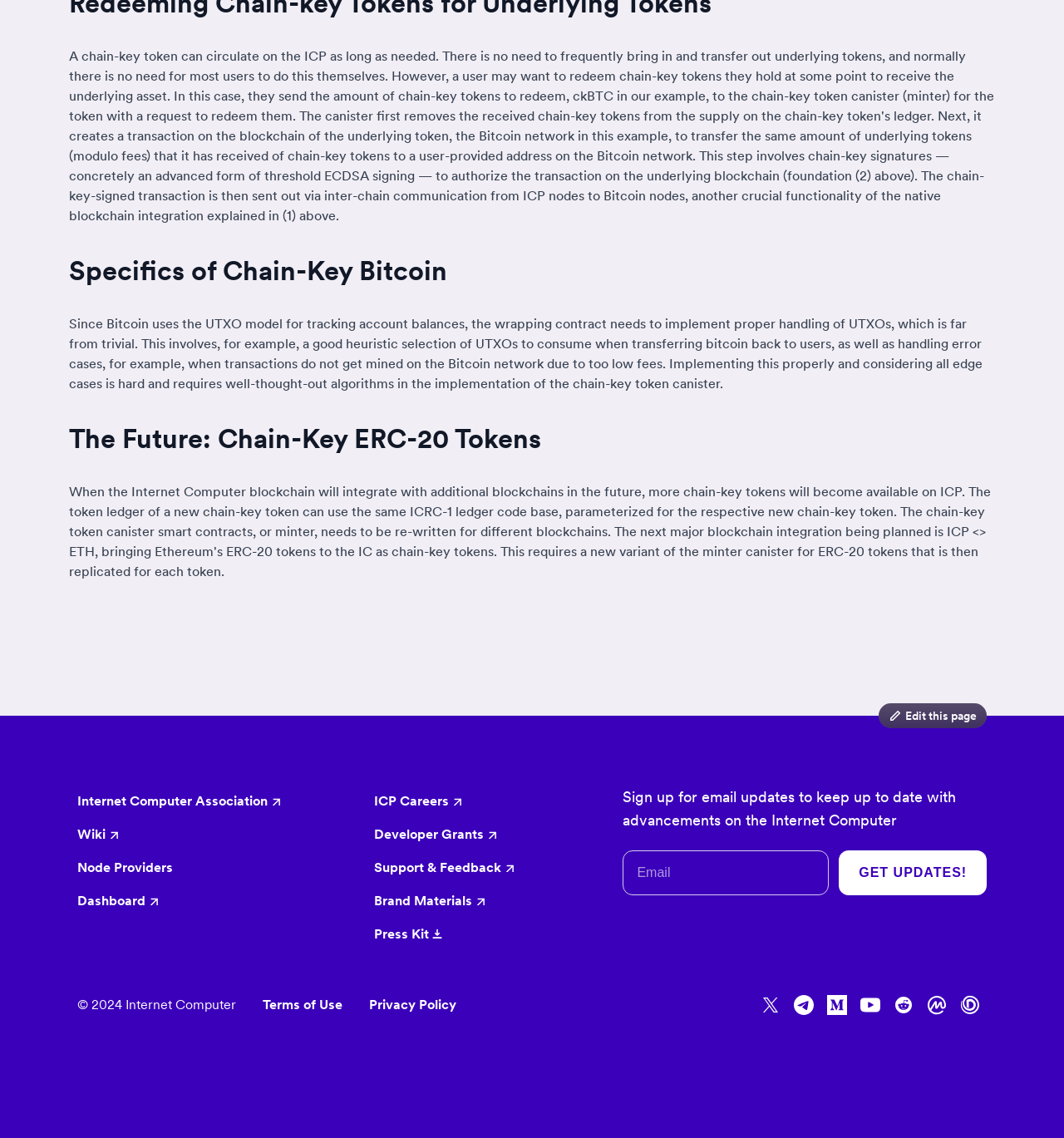Review the image closely and give a comprehensive answer to the question: What is the purpose of the textbox?

The textbox on the webpage is labeled 'Email' and is required, suggesting that it is used to input an email address, likely for signing up for email updates.